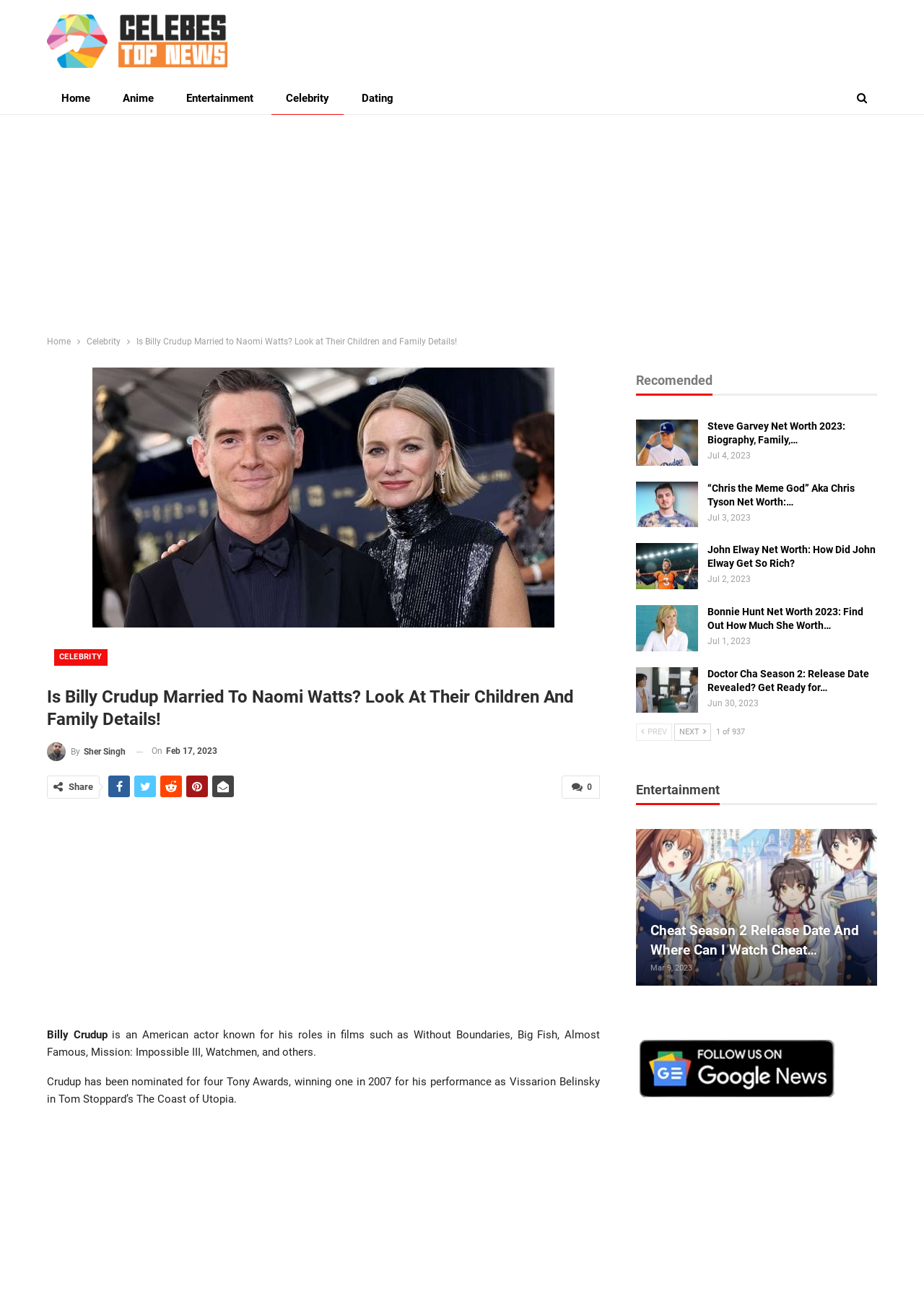How many Tony Awards has Billy Crudup been nominated for?
Please craft a detailed and exhaustive response to the question.

According to the webpage content, specifically the text 'Crudup has been nominated for four Tony Awards, winning one in 2007 for his performance as Vissarion Belinsky in Tom Stoppard’s The Coast of Utopia.', we can determine that Billy Crudup has been nominated for four Tony Awards.